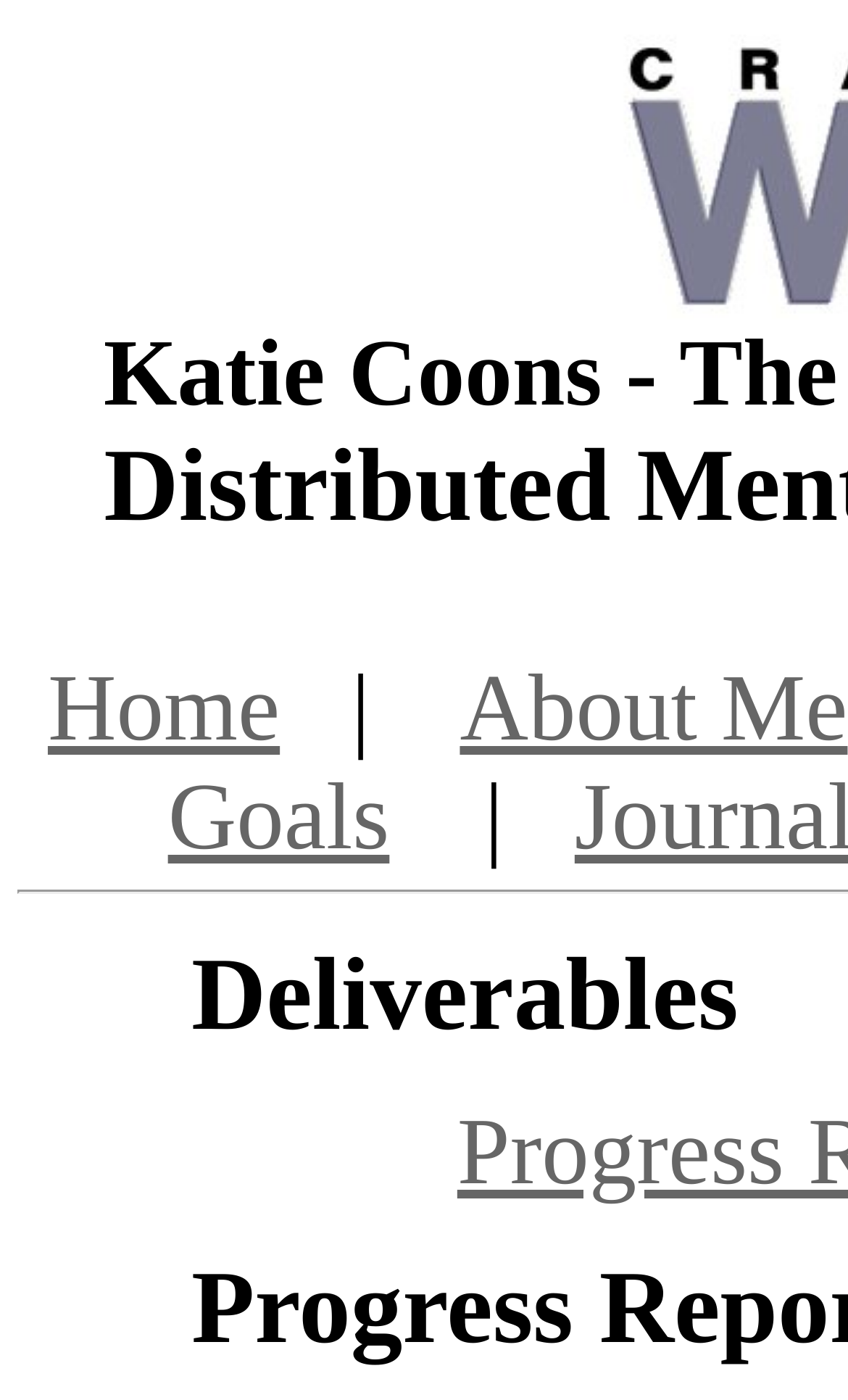Using the element description provided, determine the bounding box coordinates in the format (top-left x, top-left y, bottom-right x, bottom-right y). Ensure that all values are floating point numbers between 0 and 1. Element description: Home

[0.056, 0.469, 0.33, 0.544]